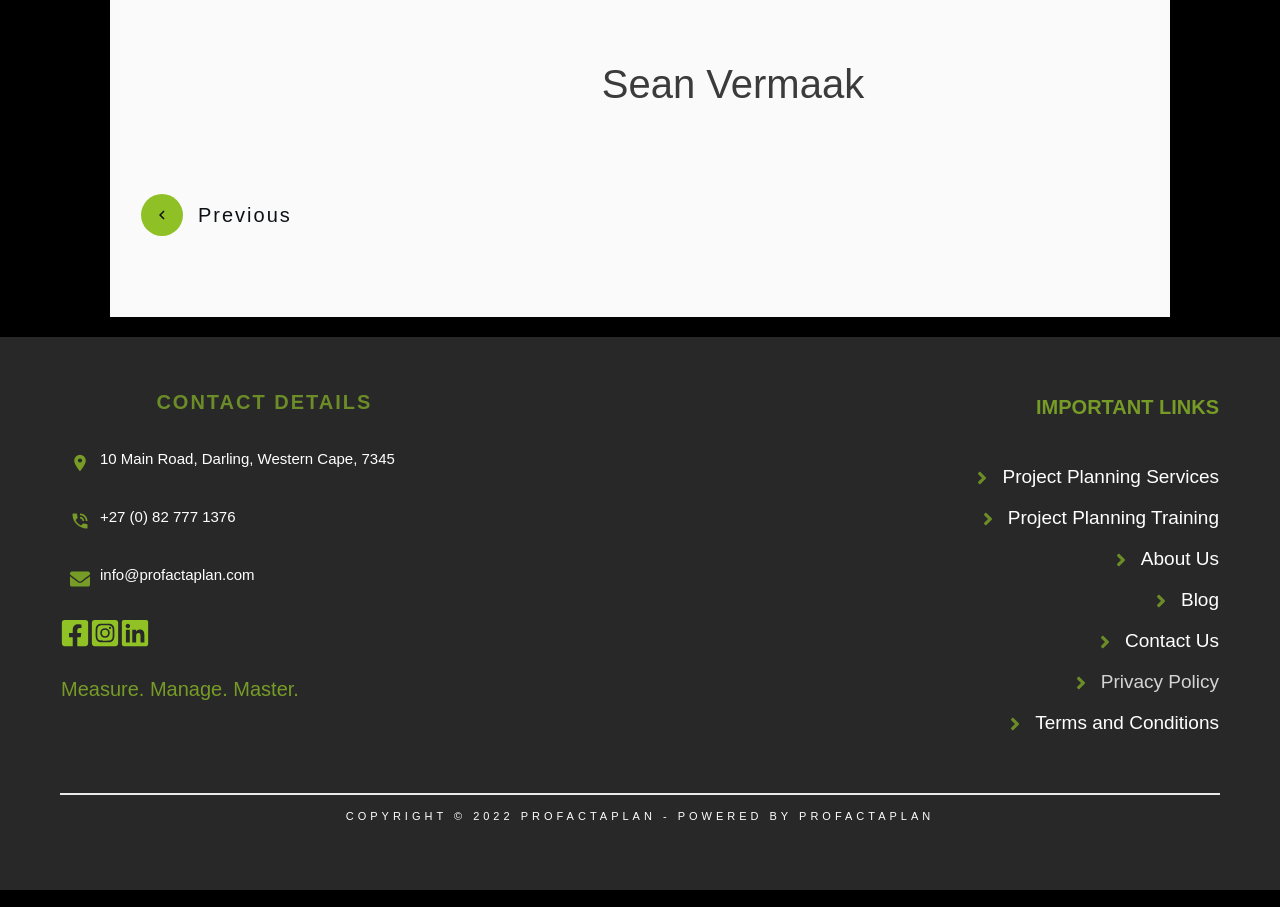Give a concise answer using one word or a phrase to the following question:
What is the address of ProFactaPlan?

10 Main Road, Darling, Western Cape, 7345